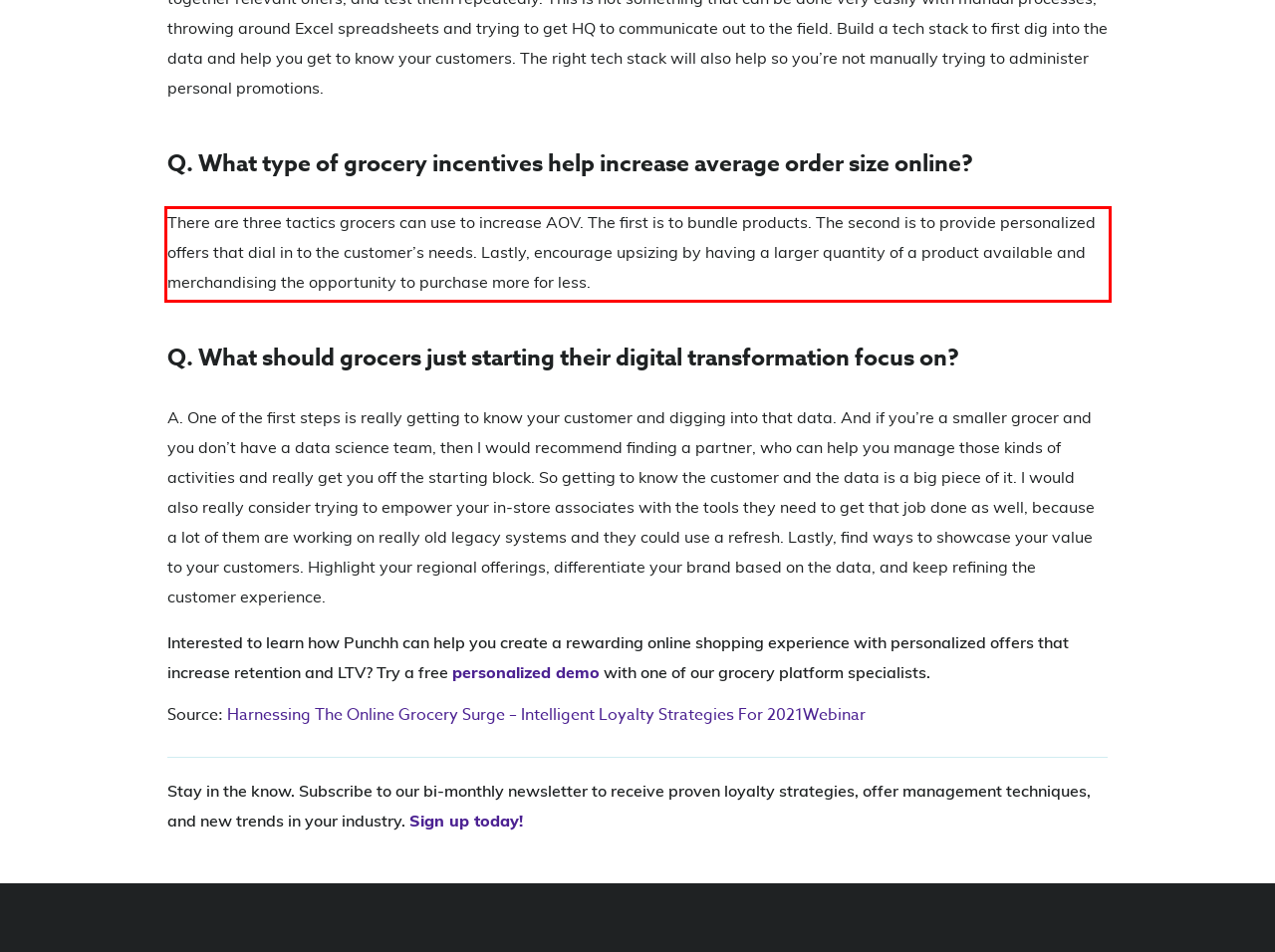Analyze the webpage screenshot and use OCR to recognize the text content in the red bounding box.

There are three tactics grocers can use to increase AOV. The first is to bundle products. The second is to provide personalized offers that dial in to the customer’s needs. Lastly, encourage upsizing by having a larger quantity of a product available and merchandising the opportunity to purchase more for less.